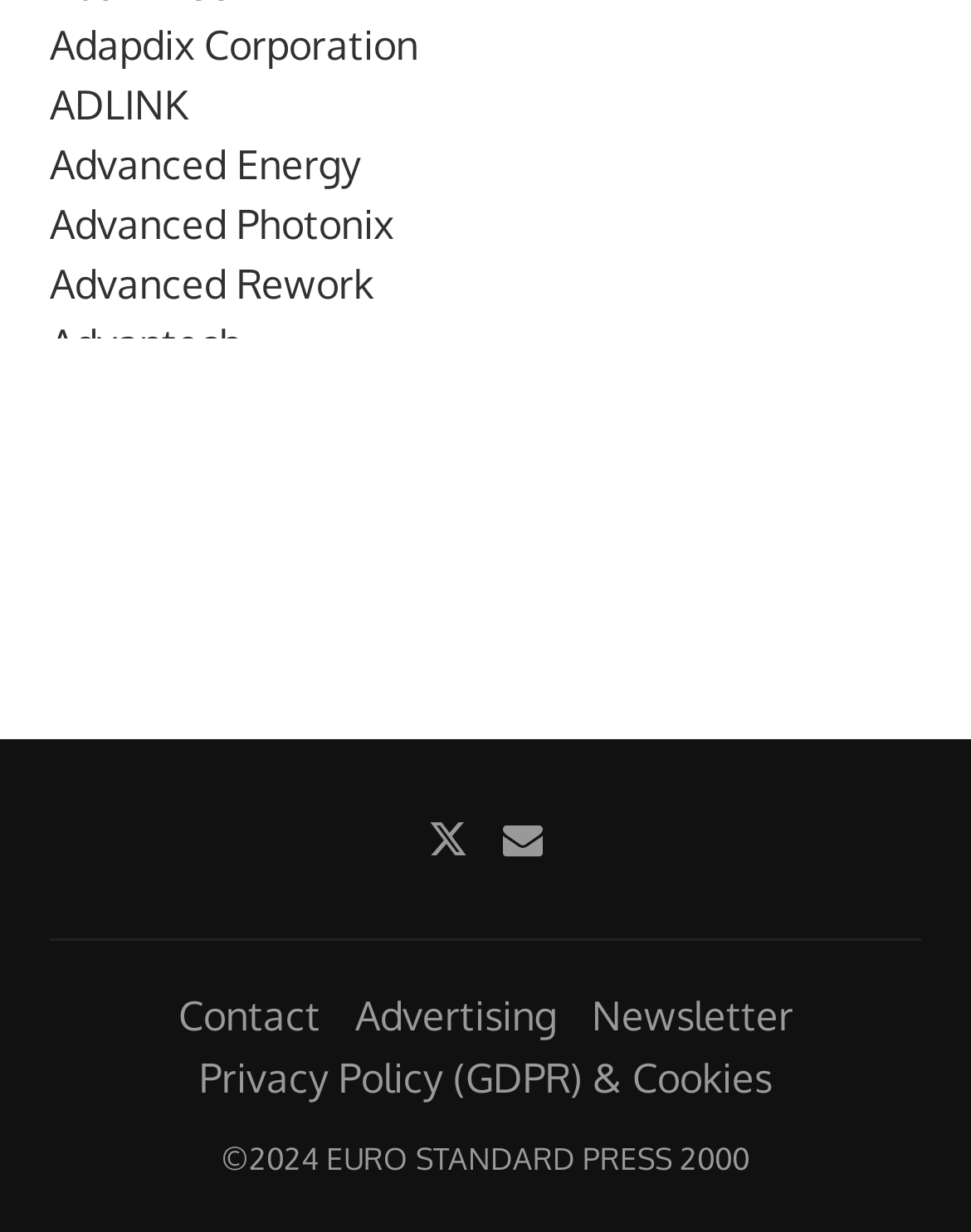How many links are there in the webpage?
Look at the screenshot and give a one-word or phrase answer.

30